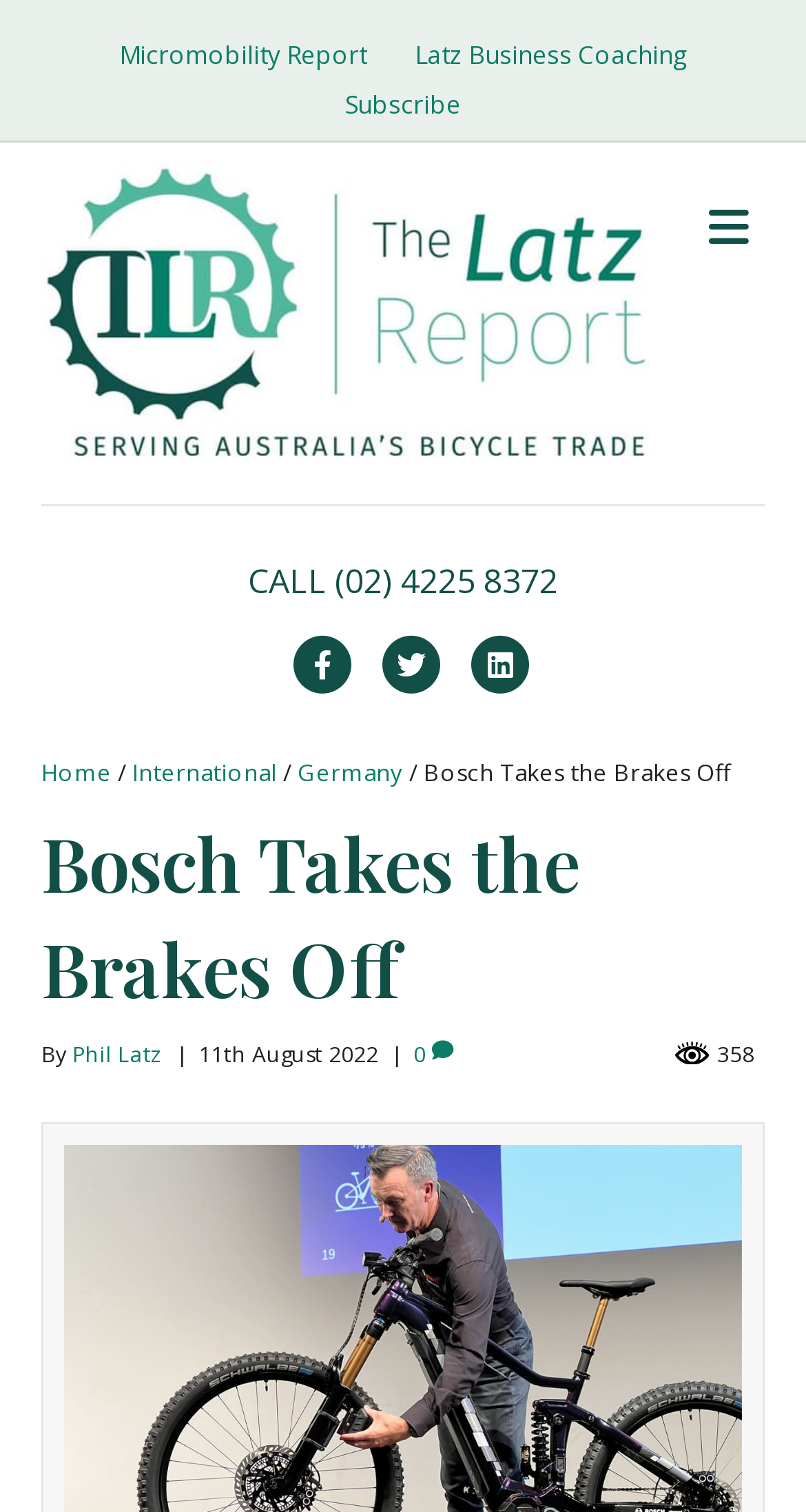Please determine the bounding box of the UI element that matches this description: alt="The Latz Report". The coordinates should be given as (top-left x, top-left y, bottom-right x, bottom-right y), with all values between 0 and 1.

[0.051, 0.192, 0.808, 0.218]